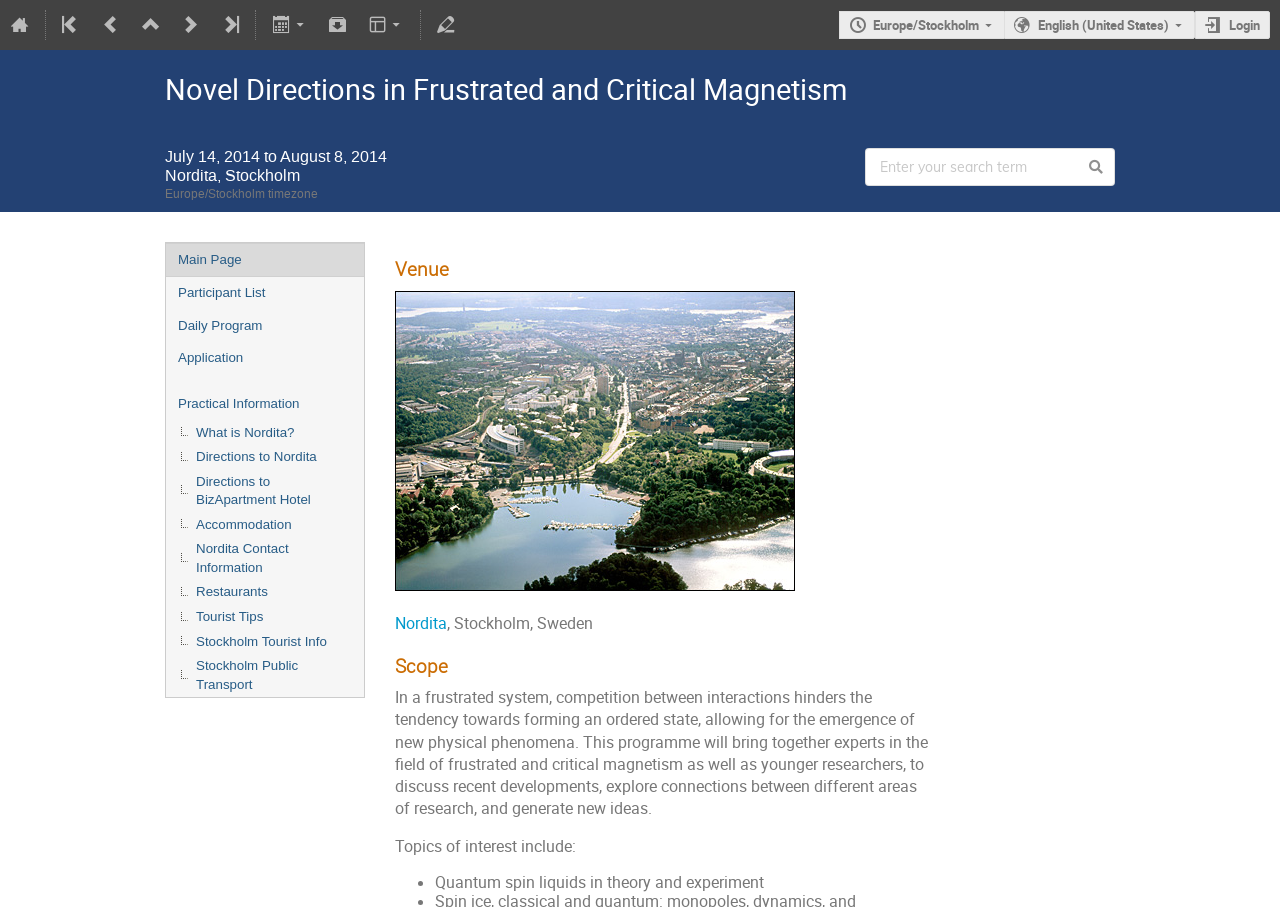Determine the bounding box coordinates of the clickable region to execute the instruction: "Get directions to Nordita". The coordinates should be four float numbers between 0 and 1, denoted as [left, top, right, bottom].

[0.13, 0.491, 0.284, 0.518]